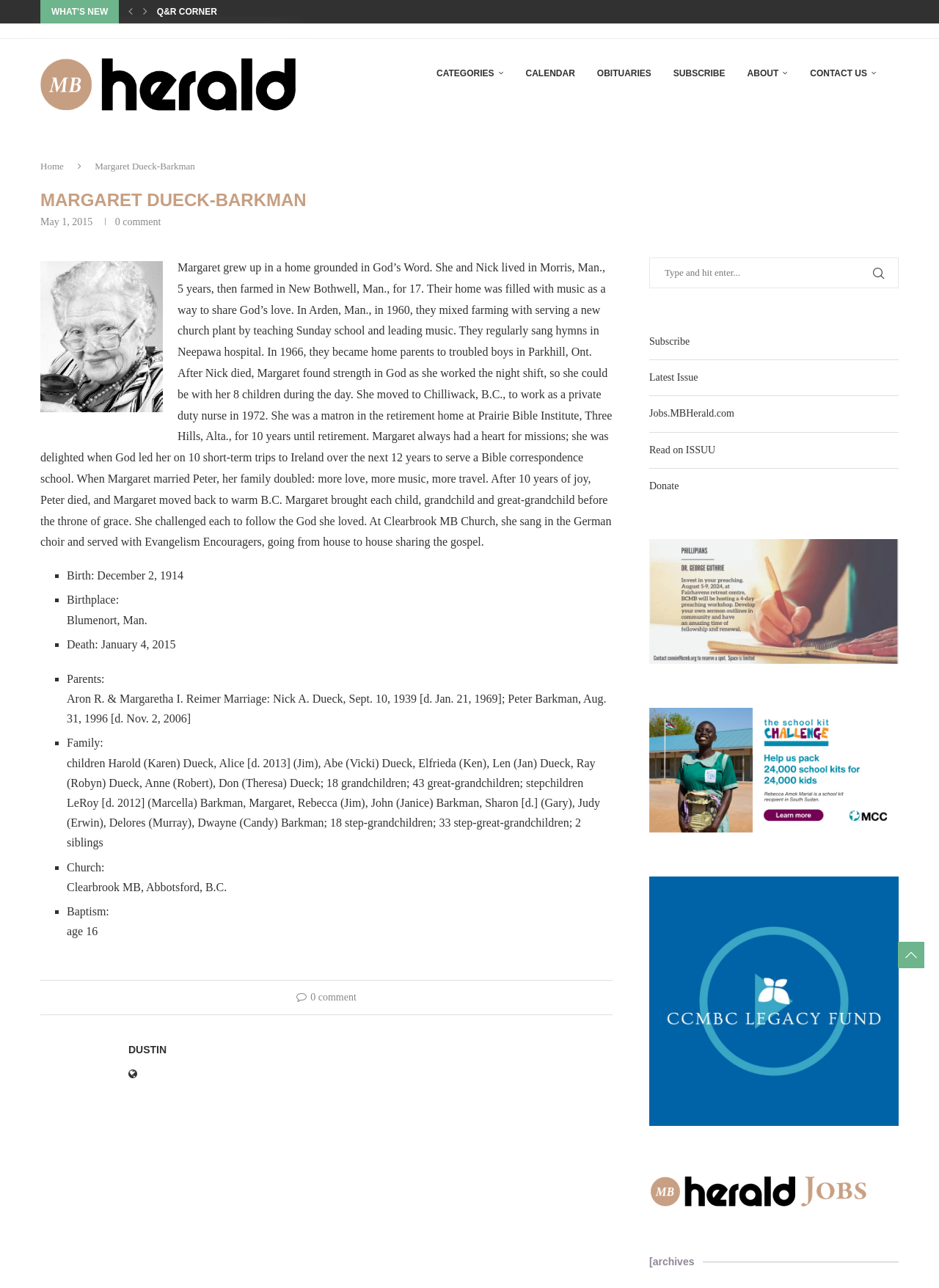Determine the bounding box of the UI component based on this description: "June: Intercession Prayer (Part 1)". The bounding box coordinates should be four float values between 0 and 1, i.e., [left, top, right, bottom].

[0.167, 0.018, 0.35, 0.036]